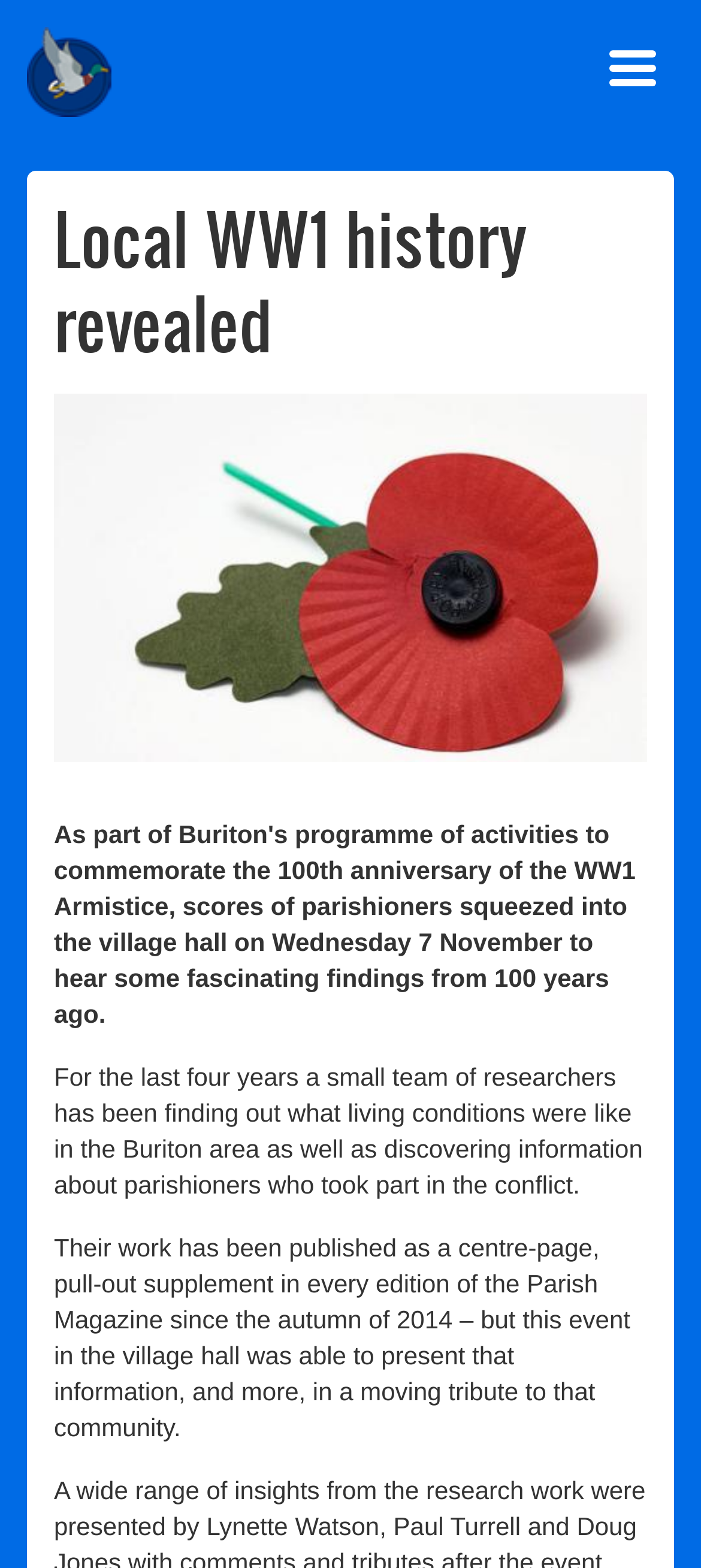Respond to the question below with a concise word or phrase:
What is the format of the research publication mentioned in the webpage?

Centre-page, pull-out supplement